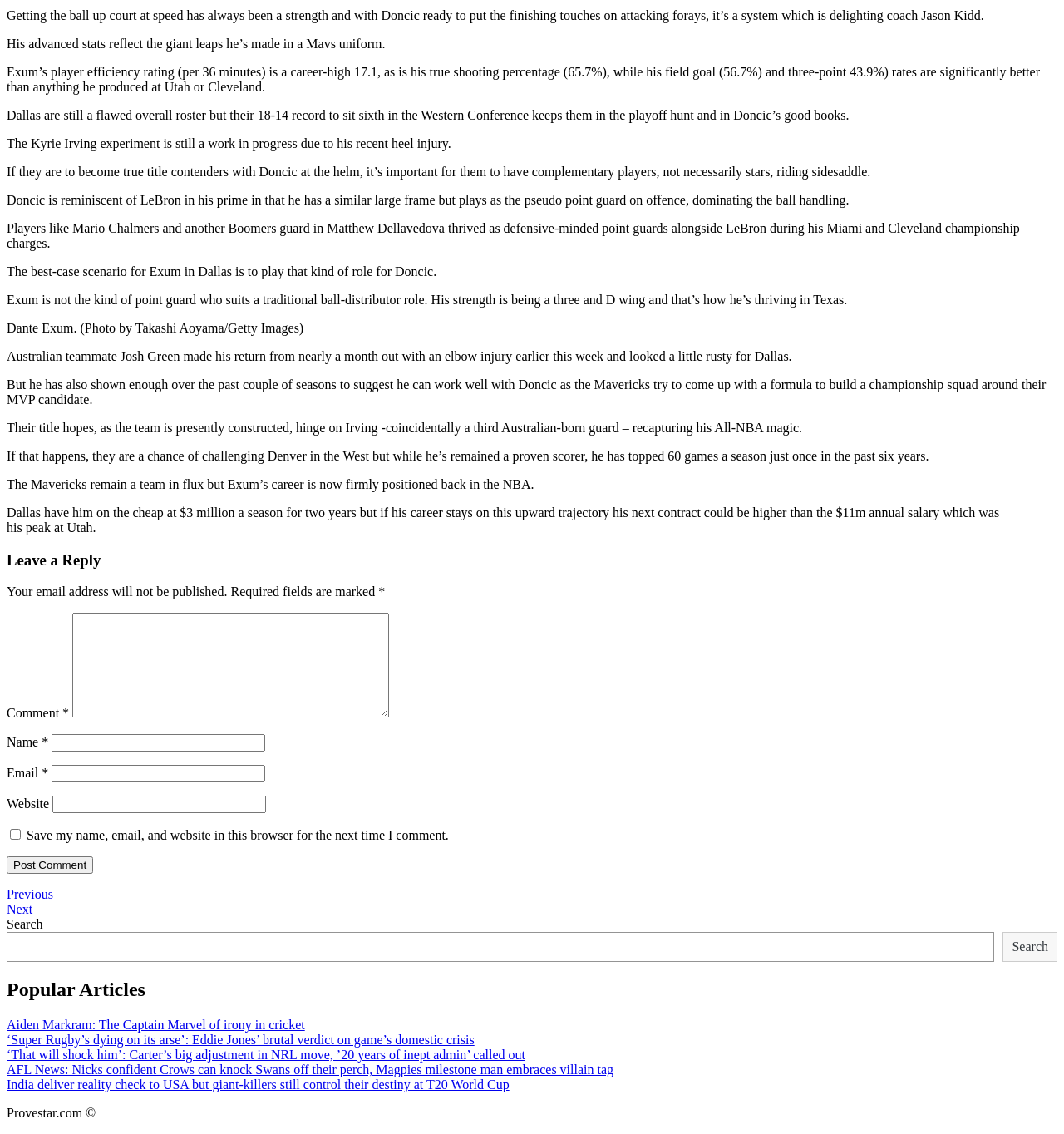Please identify the bounding box coordinates of the element's region that should be clicked to execute the following instruction: "Read popular article 'Aiden Markram: The Captain Marvel of irony in cricket'". The bounding box coordinates must be four float numbers between 0 and 1, i.e., [left, top, right, bottom].

[0.006, 0.897, 0.286, 0.91]